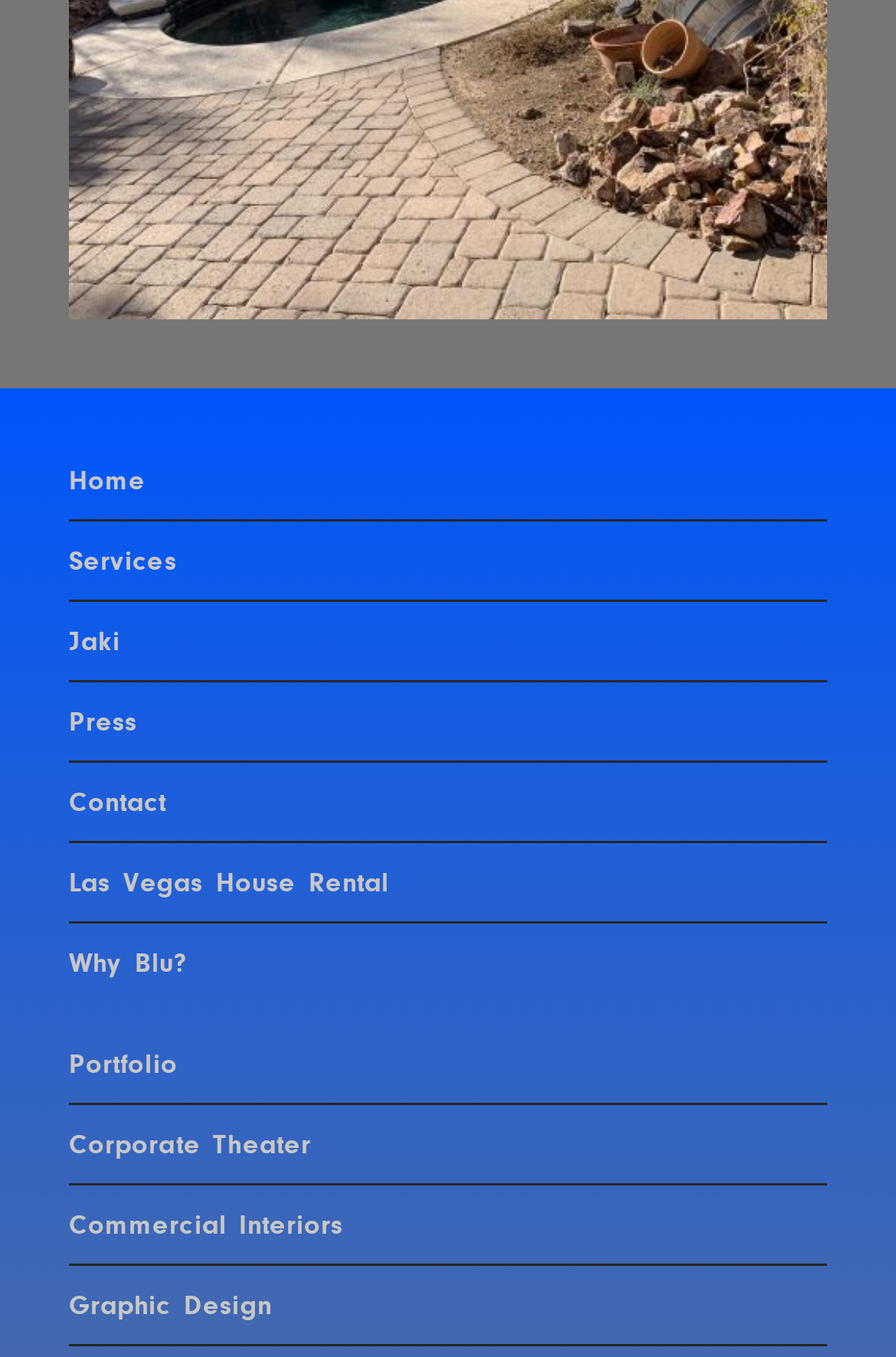Identify the coordinates of the bounding box for the element that must be clicked to accomplish the instruction: "contact us".

[0.077, 0.579, 0.186, 0.603]